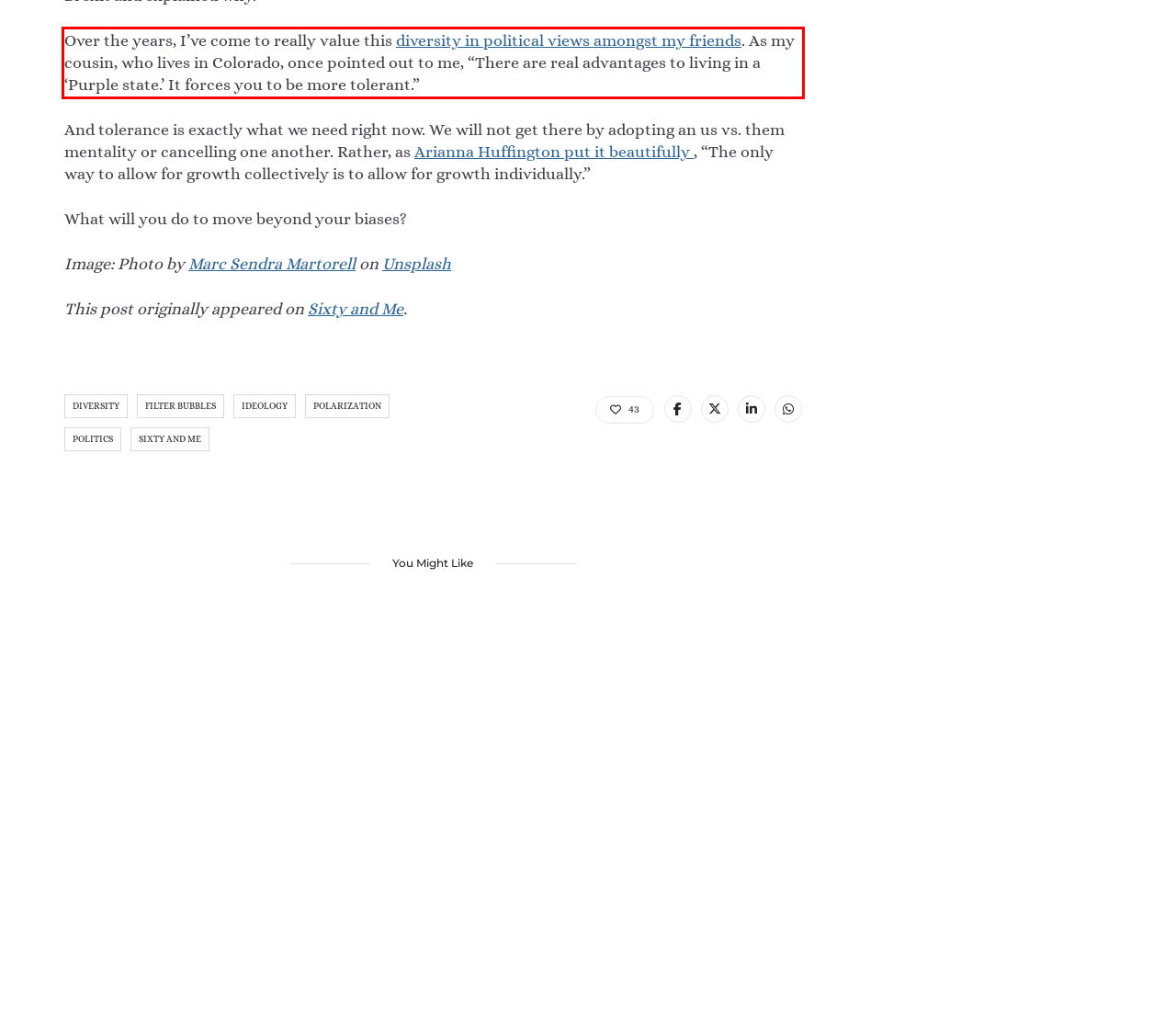Within the screenshot of a webpage, identify the red bounding box and perform OCR to capture the text content it contains.

Over the years, I’ve come to really value this diversity in political views amongst my friends. As my cousin, who lives in Colorado, once pointed out to me, “There are real advantages to living in a ‘Purple state.’ It forces you to be more tolerant.”